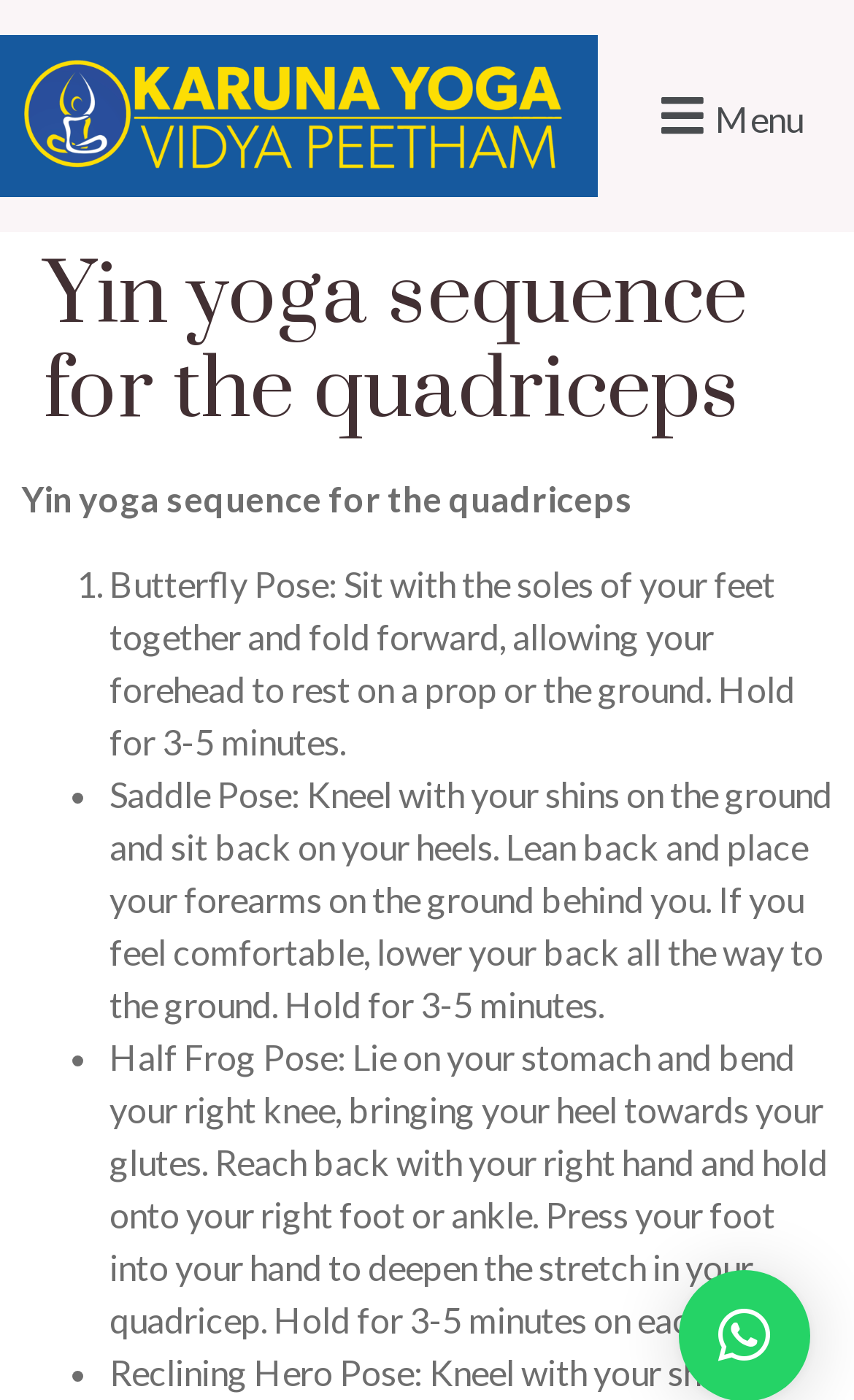Provide a short, one-word or phrase answer to the question below:
How many sides do you need to hold Half Frog Pose for?

Each side